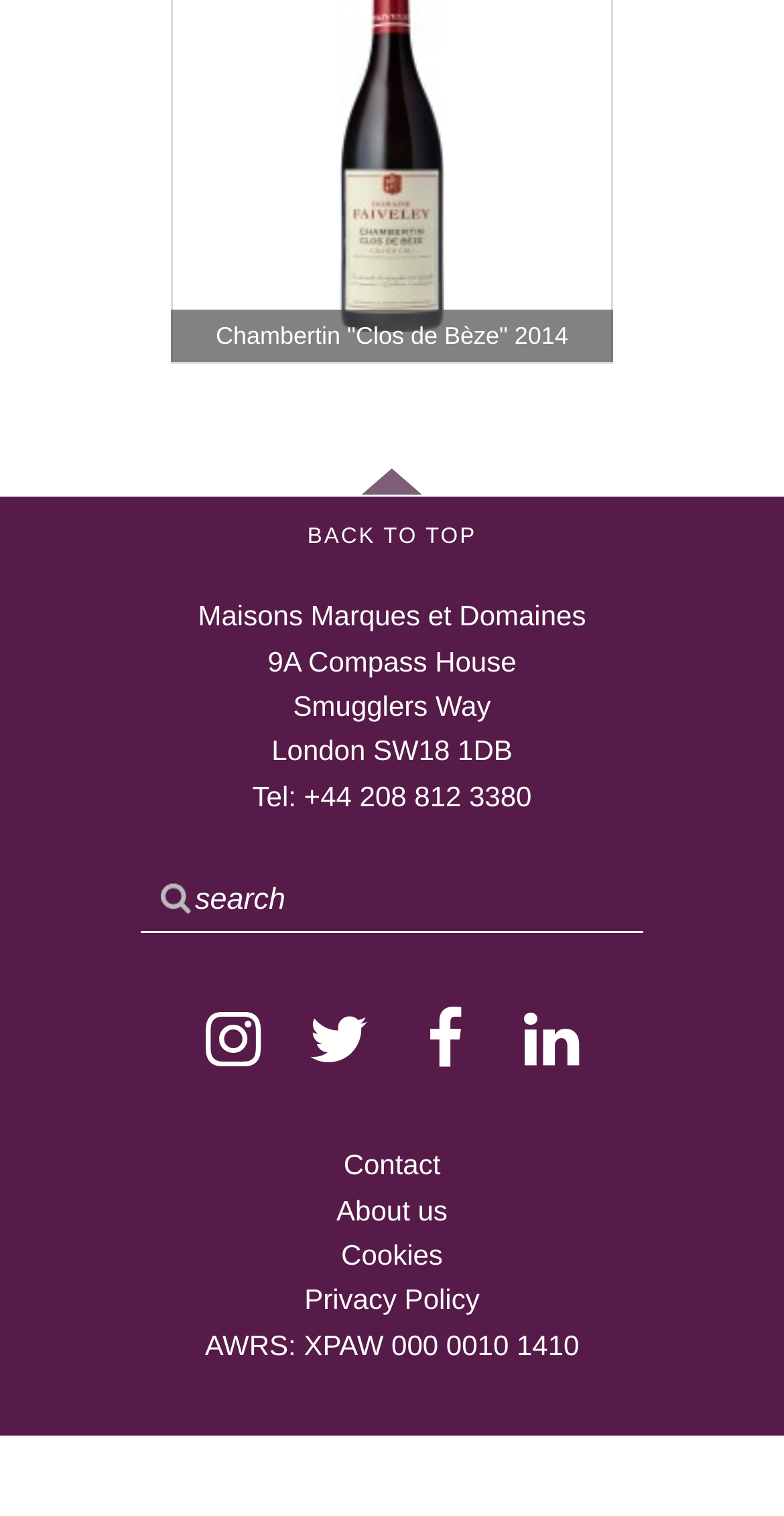Please provide the bounding box coordinates for the UI element as described: "Back to Top". The coordinates must be four floats between 0 and 1, represented as [left, top, right, bottom].

[0.392, 0.309, 0.608, 0.367]